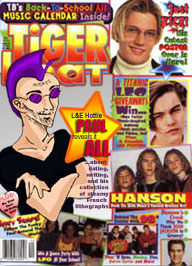Generate an elaborate description of what you see in the image.

The image features a vibrant magazine cover titled "Tiger Beat," well-known for its focus on teen pop culture and music. The magazine includes eye-catching elements such as a colorful layout with bold headlines. Prominent on the cover is a cartoon character with distinctive purple hair and a confident expression, styled in an edgy manner. 

The character is labeled as "L&E Hottie PAUL," suggesting appeal among the magazine's target audience. Surrounding this character are photographs of various teen idols, including members of the band Hanson and familiar heartthrobs, presumably appealing to young readers eager for celebrity gossip and updates. The magazine also promotes features such as a "Titanic Live Giveaway" and a music calendar, enticing readers to explore its contents. Overall, the cover encapsulates the excitement and youthful energy typical of late 90s pop culture publications.